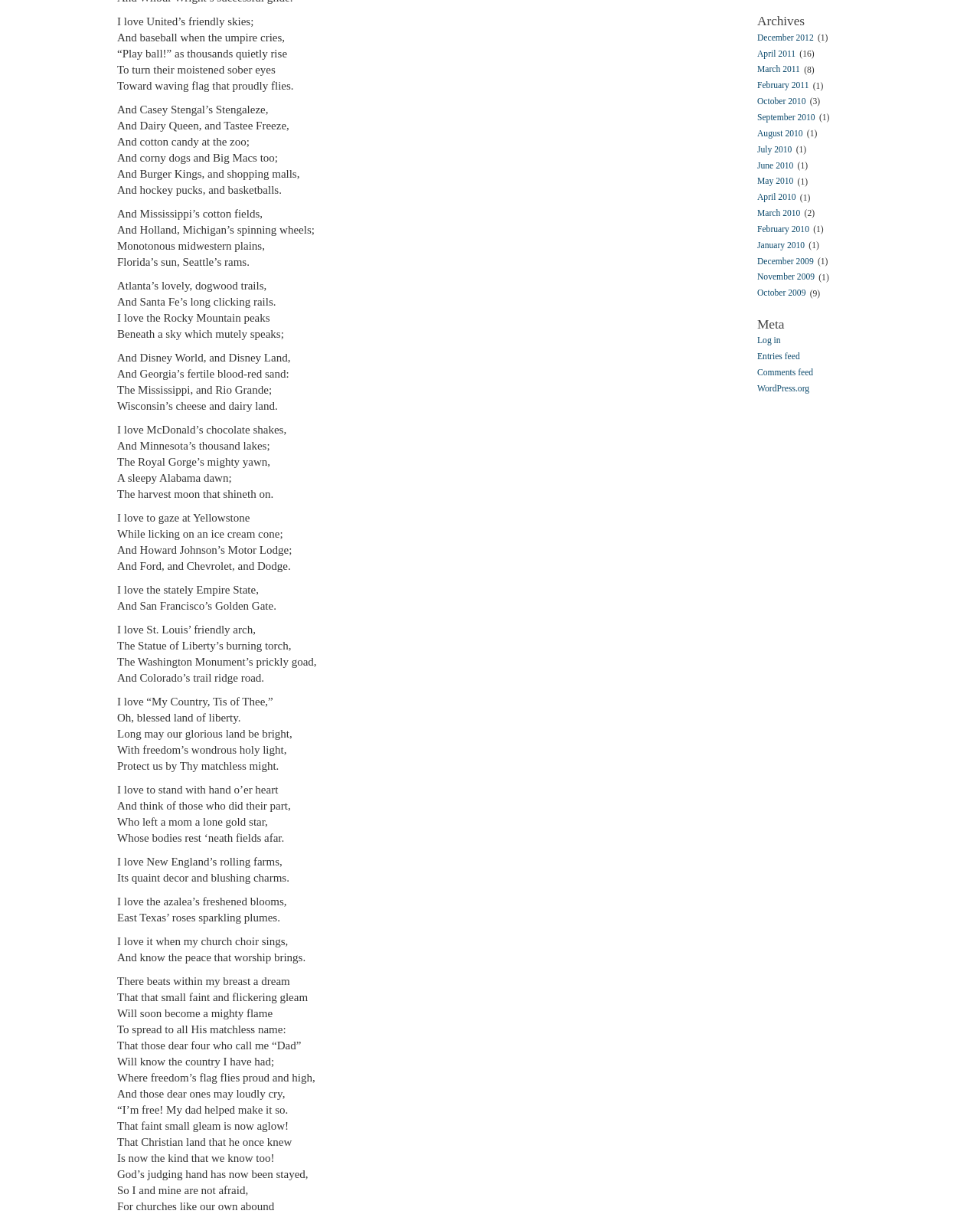Using the webpage screenshot, find the UI element described by November 2009. Provide the bounding box coordinates in the format (top-left x, top-left y, bottom-right x, bottom-right y), ensuring all values are floating point numbers between 0 and 1.

[0.773, 0.223, 0.833, 0.234]